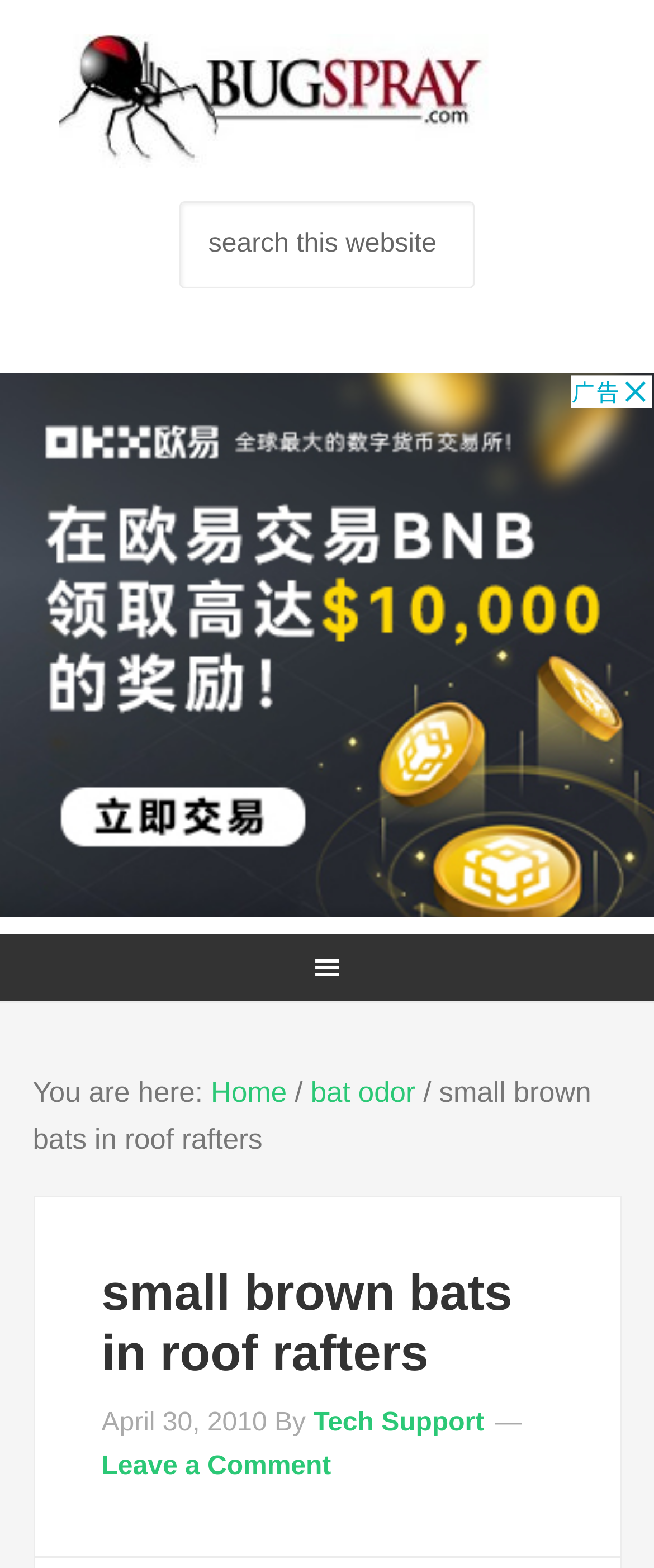Provide a brief response to the question below using one word or phrase:
What is the navigation path to this page?

Home > bat odor > small brown bats in roof rafters